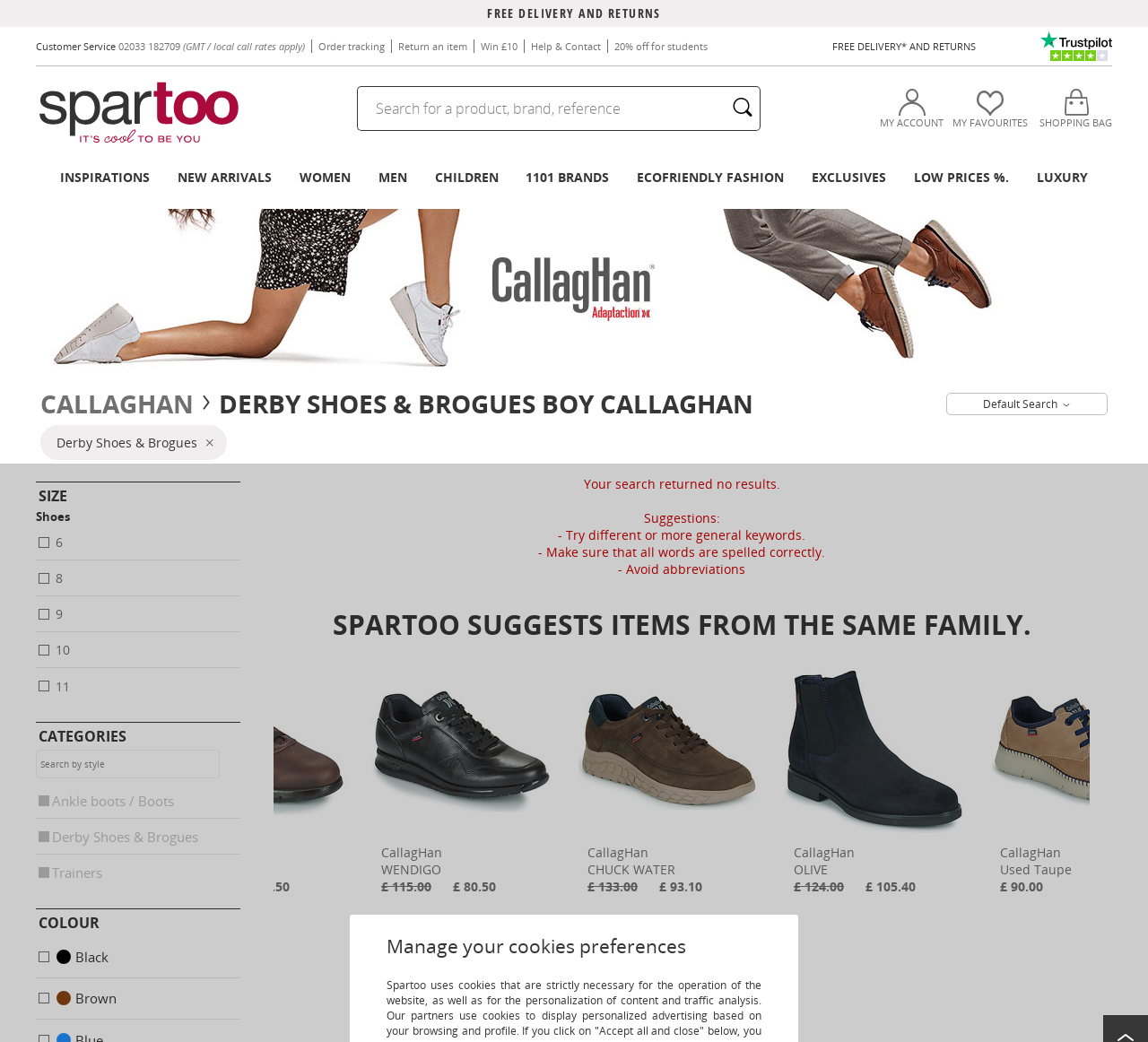Locate the bounding box coordinates of the element that needs to be clicked to carry out the instruction: "Get the gift of fashion". The coordinates should be given as four float numbers ranging from 0 to 1, i.e., [left, top, right, bottom].

[0.781, 0.059, 0.969, 0.12]